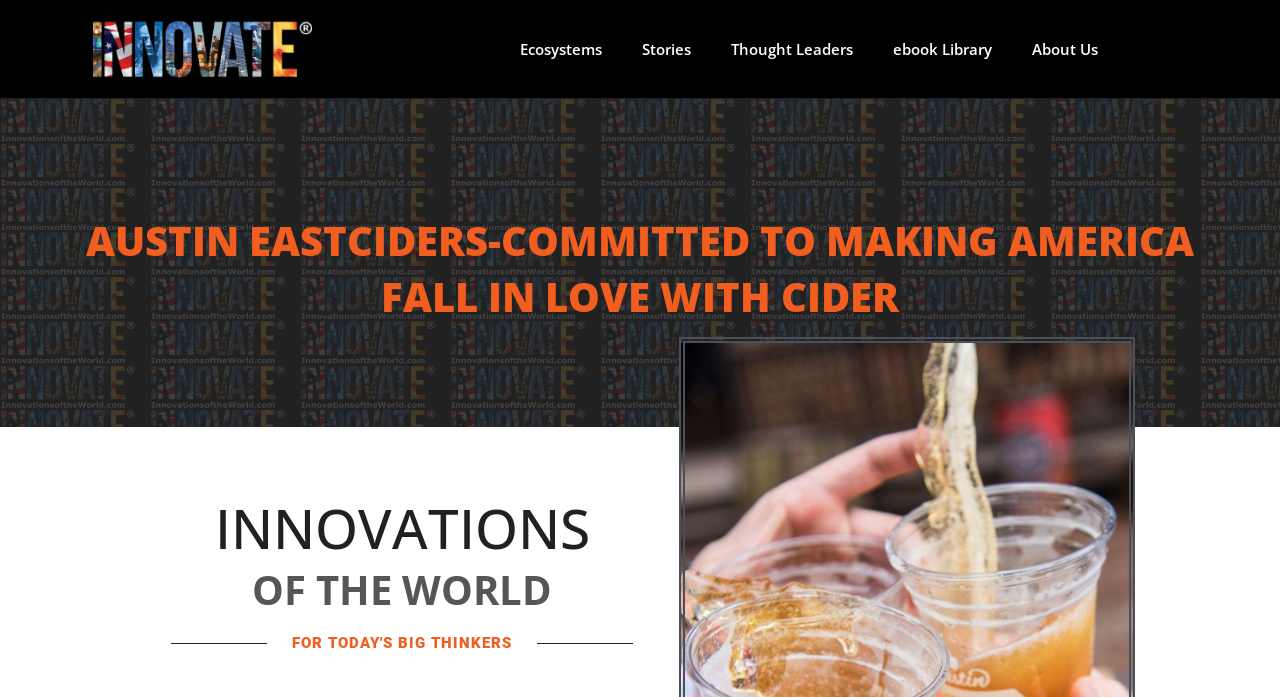Find the coordinates for the bounding box of the element with this description: "ebook Library".

[0.682, 0.037, 0.79, 0.103]